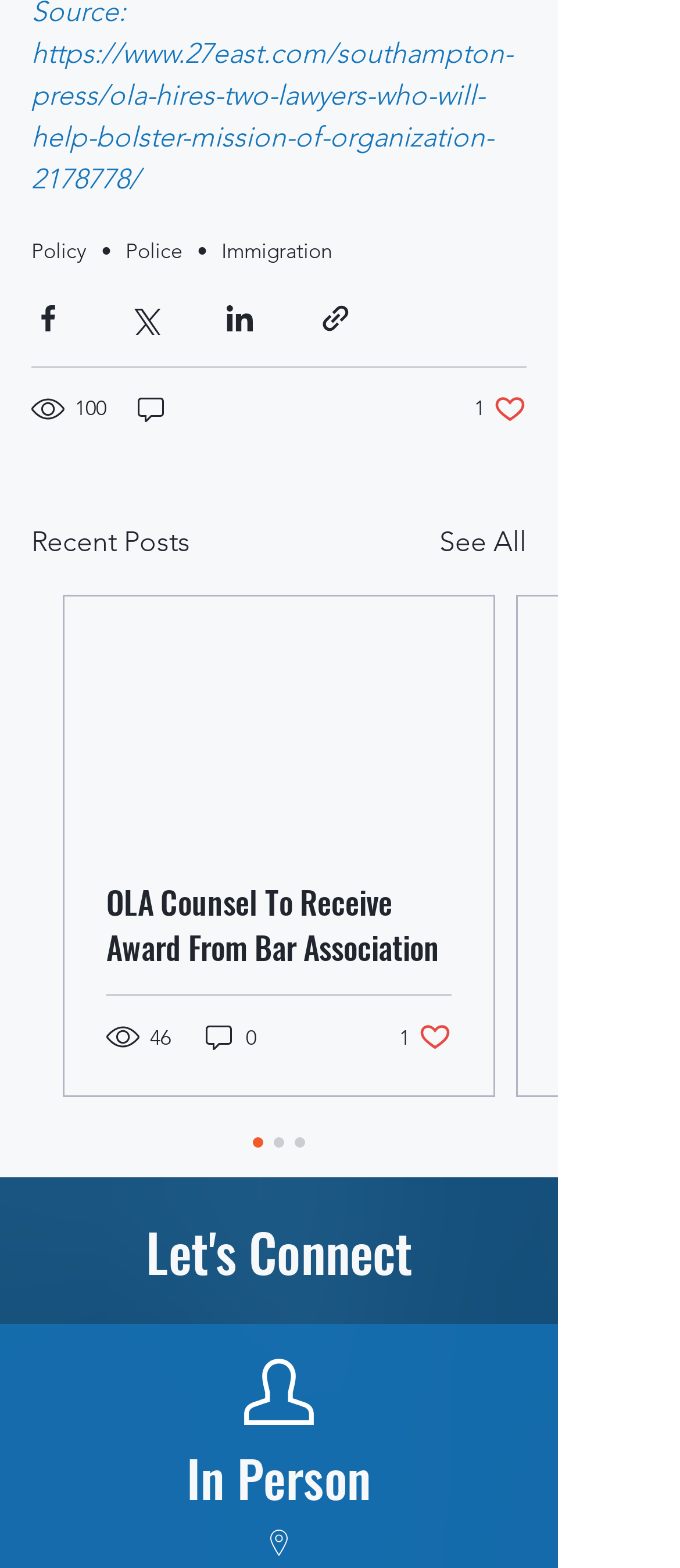Locate the bounding box coordinates of the element to click to perform the following action: 'See all posts'. The coordinates should be given as four float values between 0 and 1, in the form of [left, top, right, bottom].

[0.646, 0.332, 0.774, 0.359]